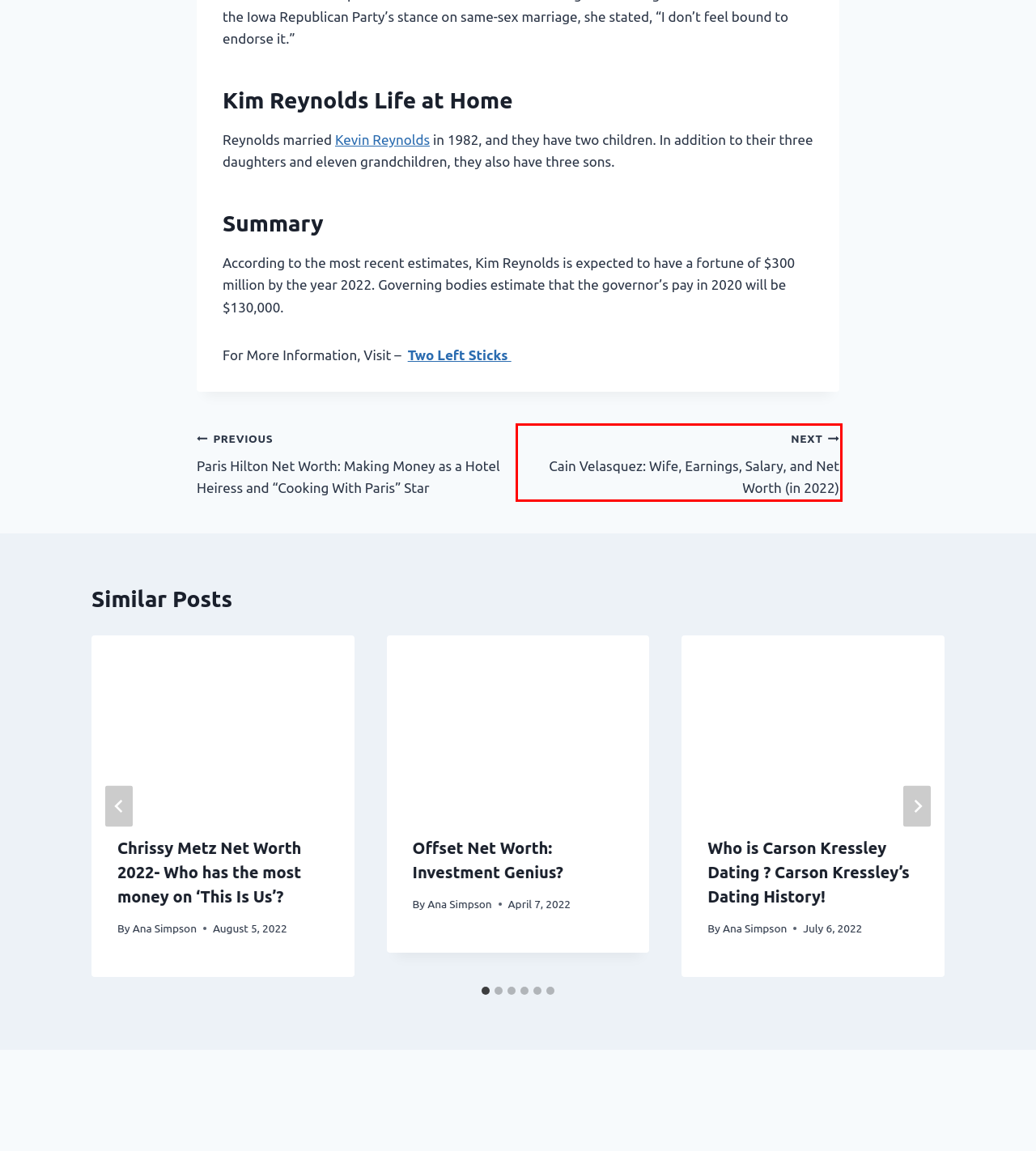You have a screenshot showing a webpage with a red bounding box highlighting an element. Choose the webpage description that best fits the new webpage after clicking the highlighted element. The descriptions are:
A. Offset Net Worth: Investment Genius?
B. Celebrity Archives - Uncovering News & Entertainment Source
C. Who is Carson Kressley Dating ? Carson Kressley's Dating History!
D. Cain Velasquez: Wife, Earnings, Salary, and Net Worth (in 2022)
E. Uncovering News & Entertainment Source - Two Left Sticks
F. Chrissy Metz Net Worth 2022- Who has the most money on 'This Is Us'?
G. Paris Hilton Net Worth: Making Money as a Hotel Heiress and "Cooking With Paris" Star
H. Kadence WP | Free and Premium WordPress Themes & Plugins

D